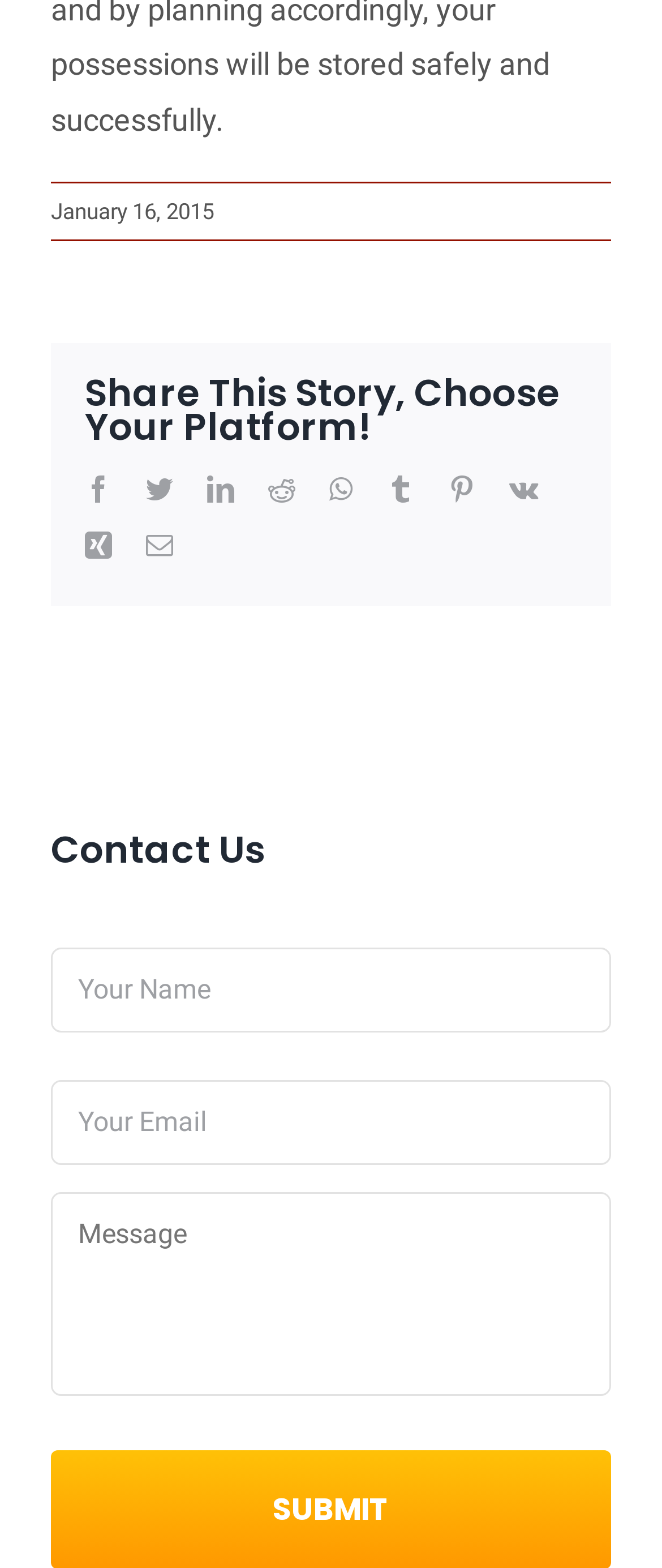Determine the bounding box coordinates (top-left x, top-left y, bottom-right x, bottom-right y) of the UI element described in the following text: name="input_2" placeholder="Your Email"

[0.077, 0.688, 0.923, 0.743]